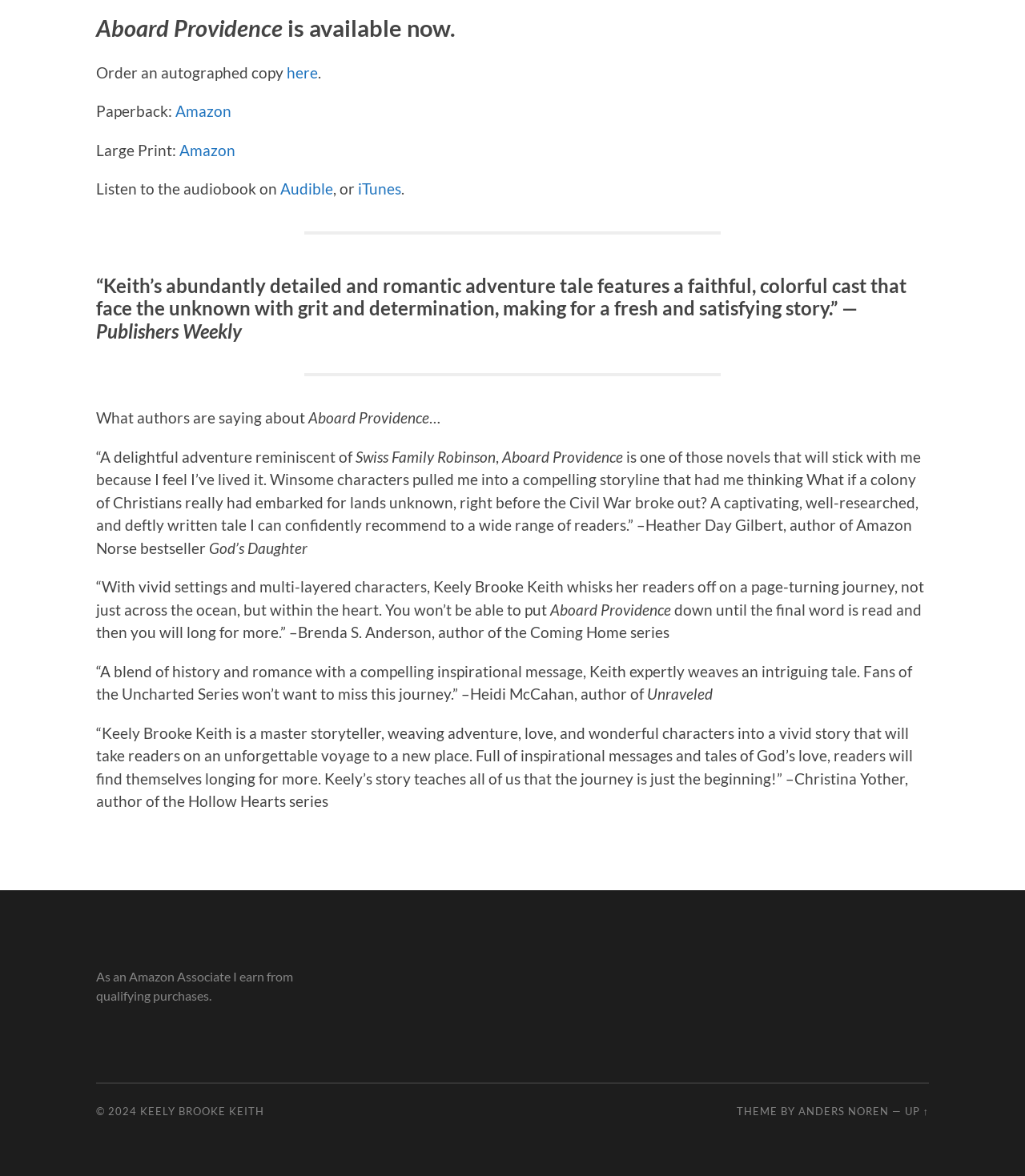Pinpoint the bounding box coordinates of the area that should be clicked to complete the following instruction: "Visit the author's homepage". The coordinates must be given as four float numbers between 0 and 1, i.e., [left, top, right, bottom].

[0.137, 0.939, 0.258, 0.95]